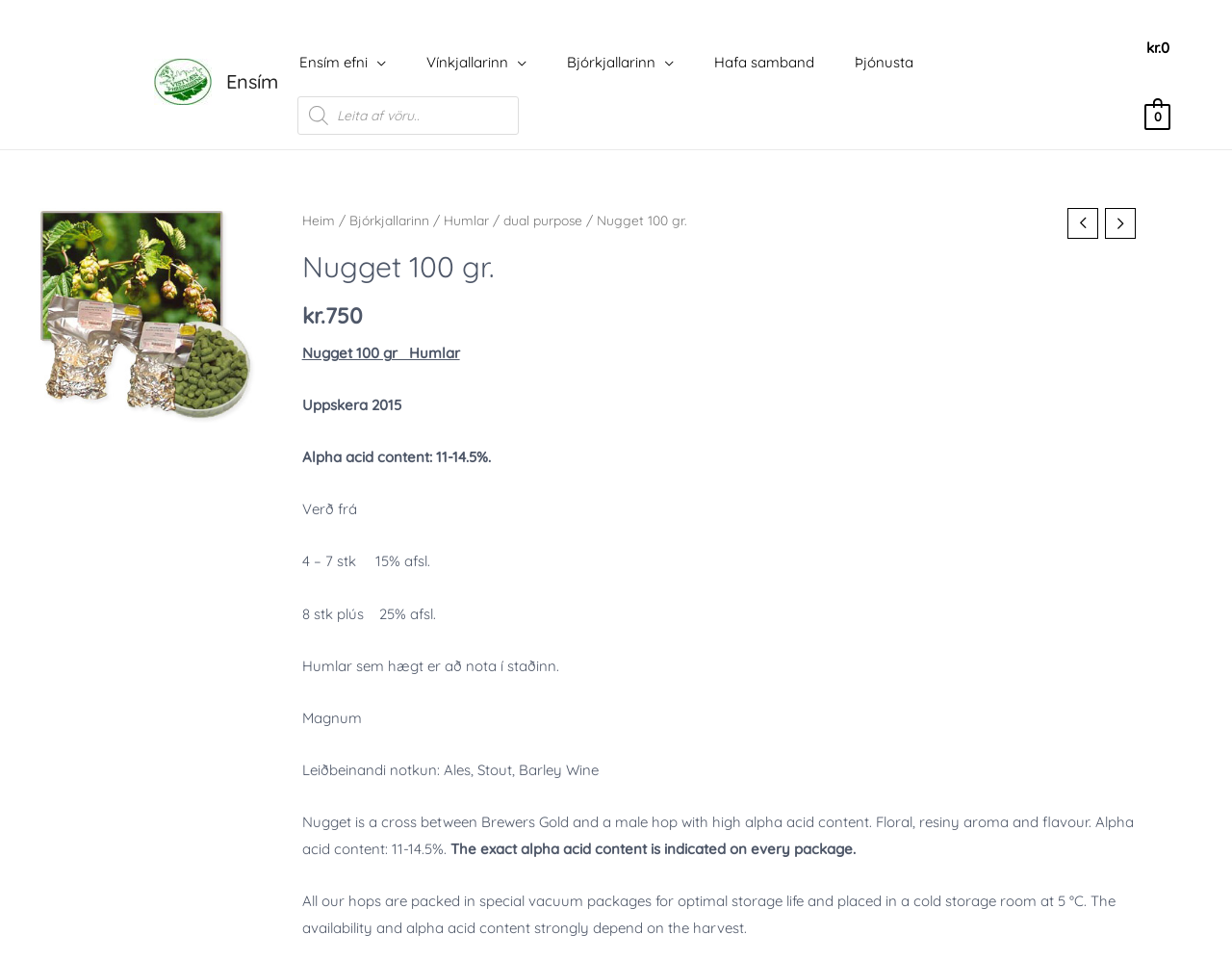Answer the question below in one word or phrase:
What is the alpha acid content of the product?

11-14.5%